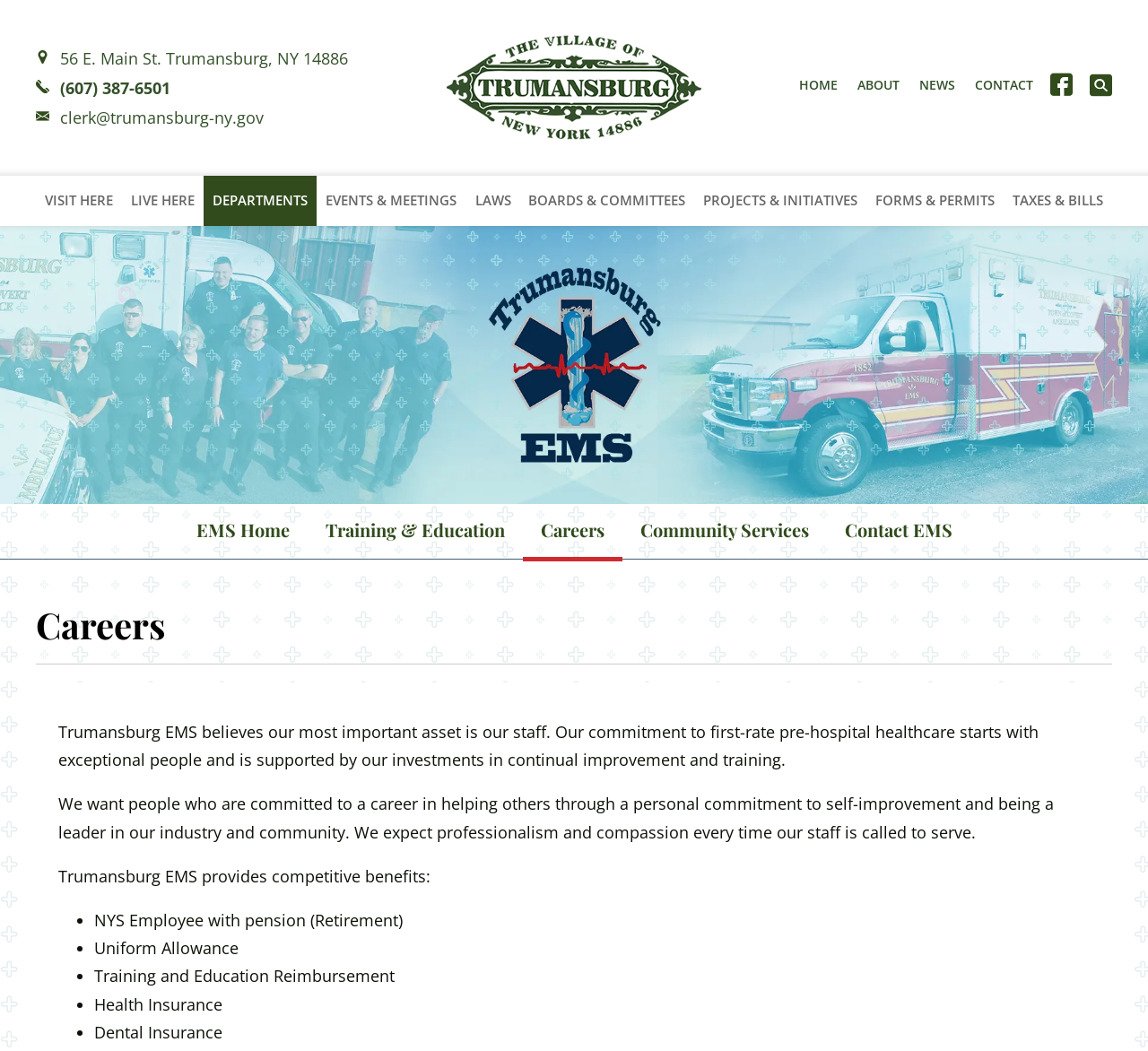How many sections are there in the 'Section pages' navigation?
Deliver a detailed and extensive answer to the question.

I counted the number of links under the 'Section pages' navigation element, which are 'VISIT HERE', 'LIVE HERE', 'DEPARTMENTS', 'EVENTS & MEETINGS', 'LAWS', 'BOARDS & COMMITTEES', 'PROJECTS & INITIATIVES', 'FORMS & PERMITS', and 'TAXES & BILLS', totaling 9 links.